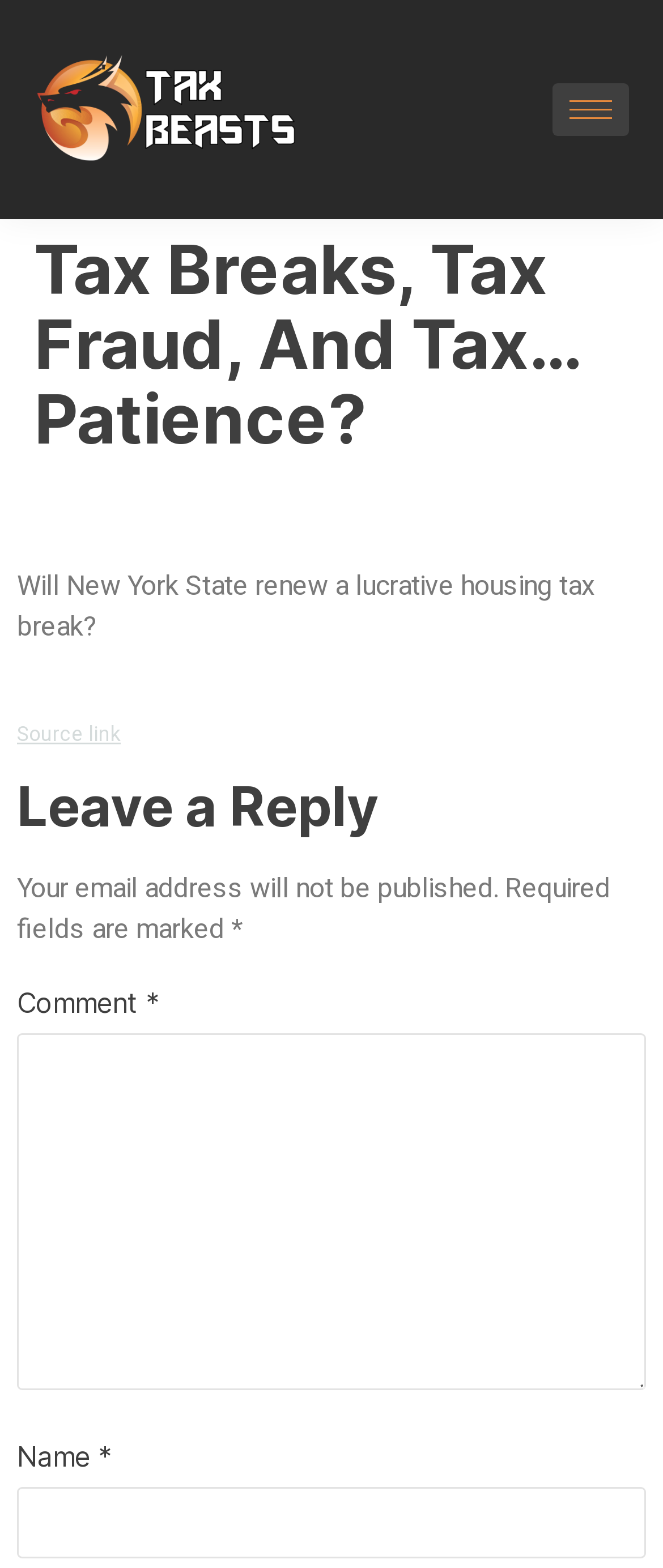Identify the coordinates of the bounding box for the element described below: "parent_node: Name * name="author"". Return the coordinates as four float numbers between 0 and 1: [left, top, right, bottom].

[0.026, 0.948, 0.974, 0.994]